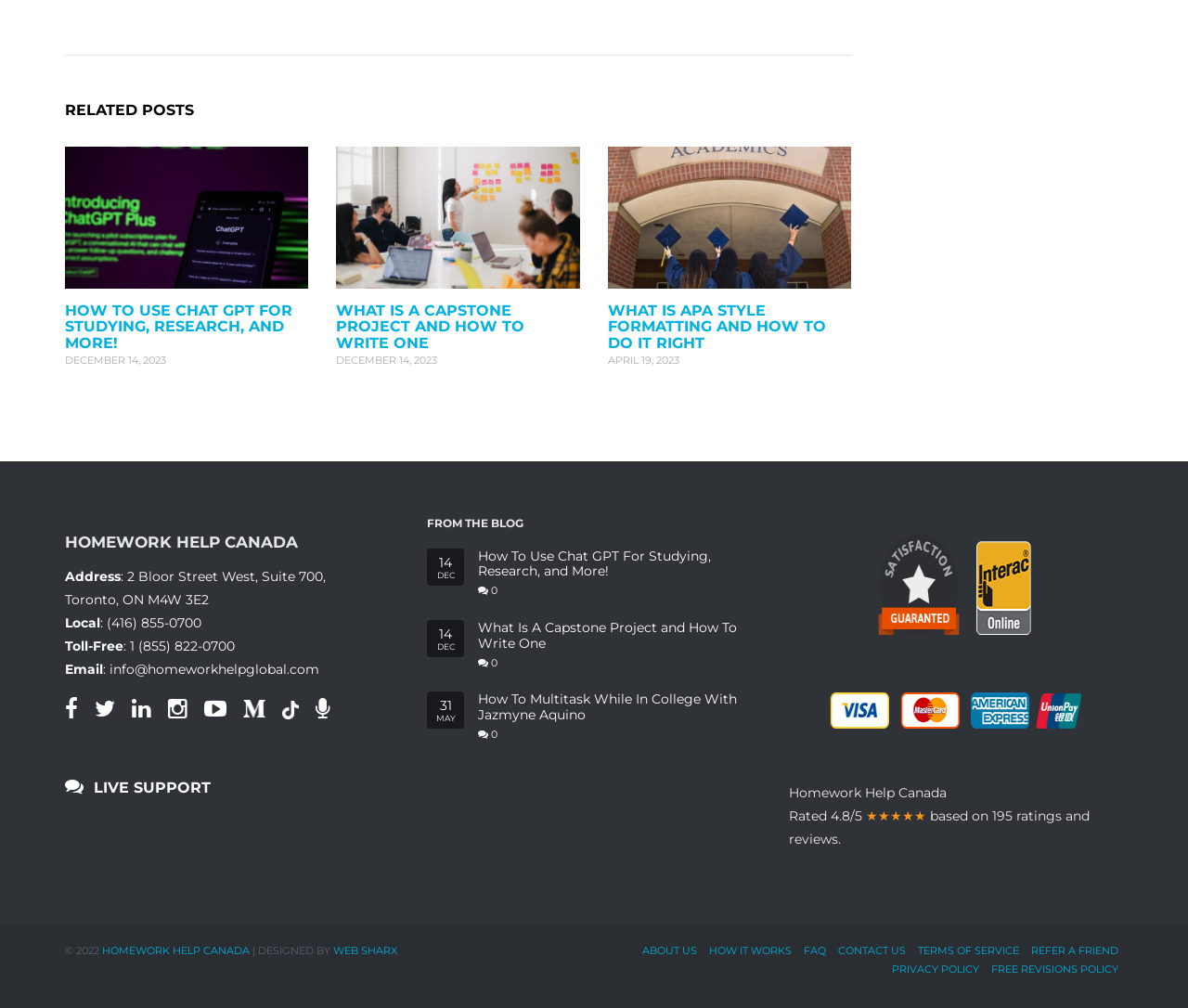Provide a brief response to the question below using one word or phrase:
What is the address of the company?

2 Bloor Street West, Suite 700